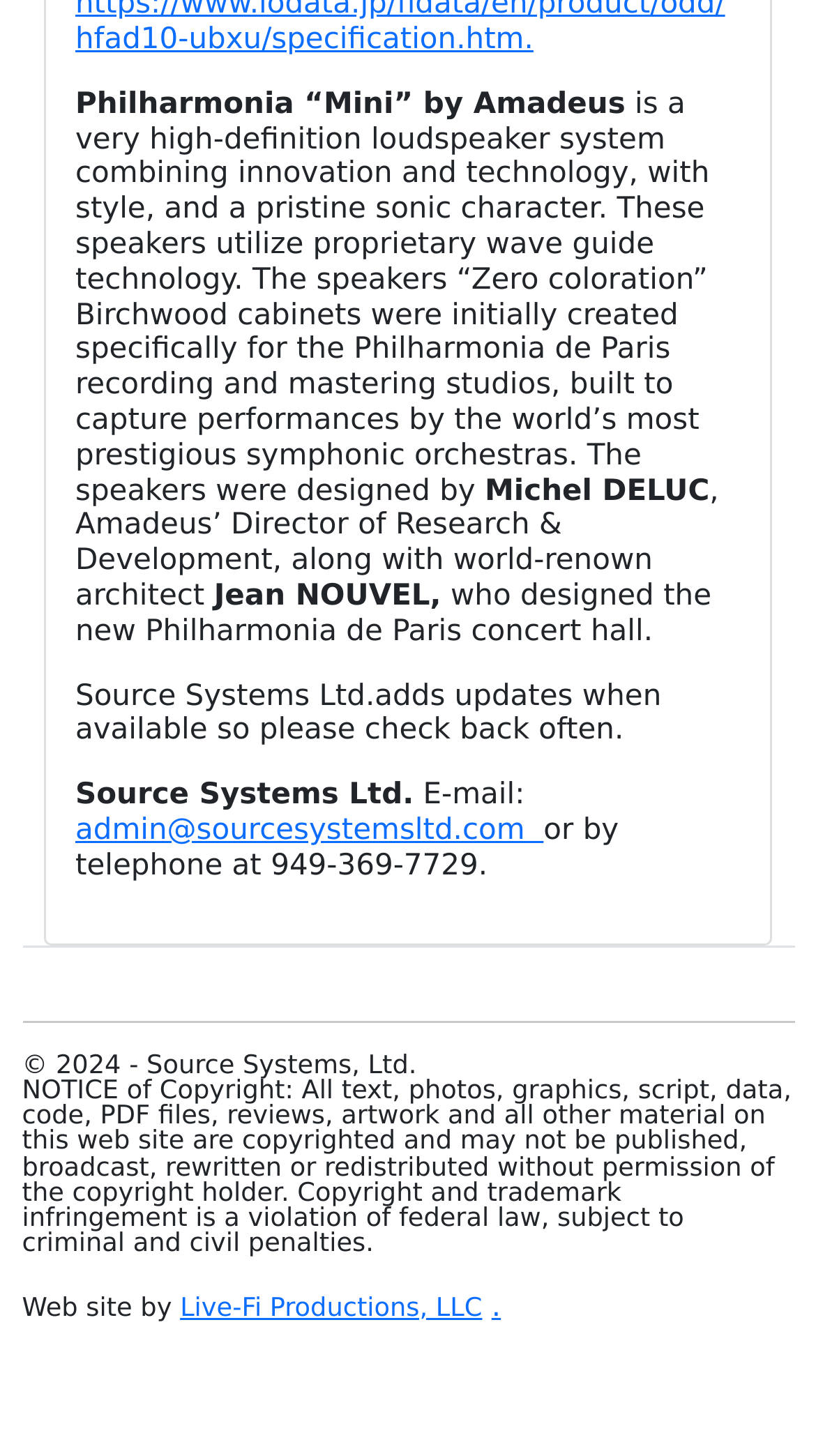Who developed the website?
Based on the screenshot, answer the question with a single word or phrase.

Live-Fi Productions, LLC